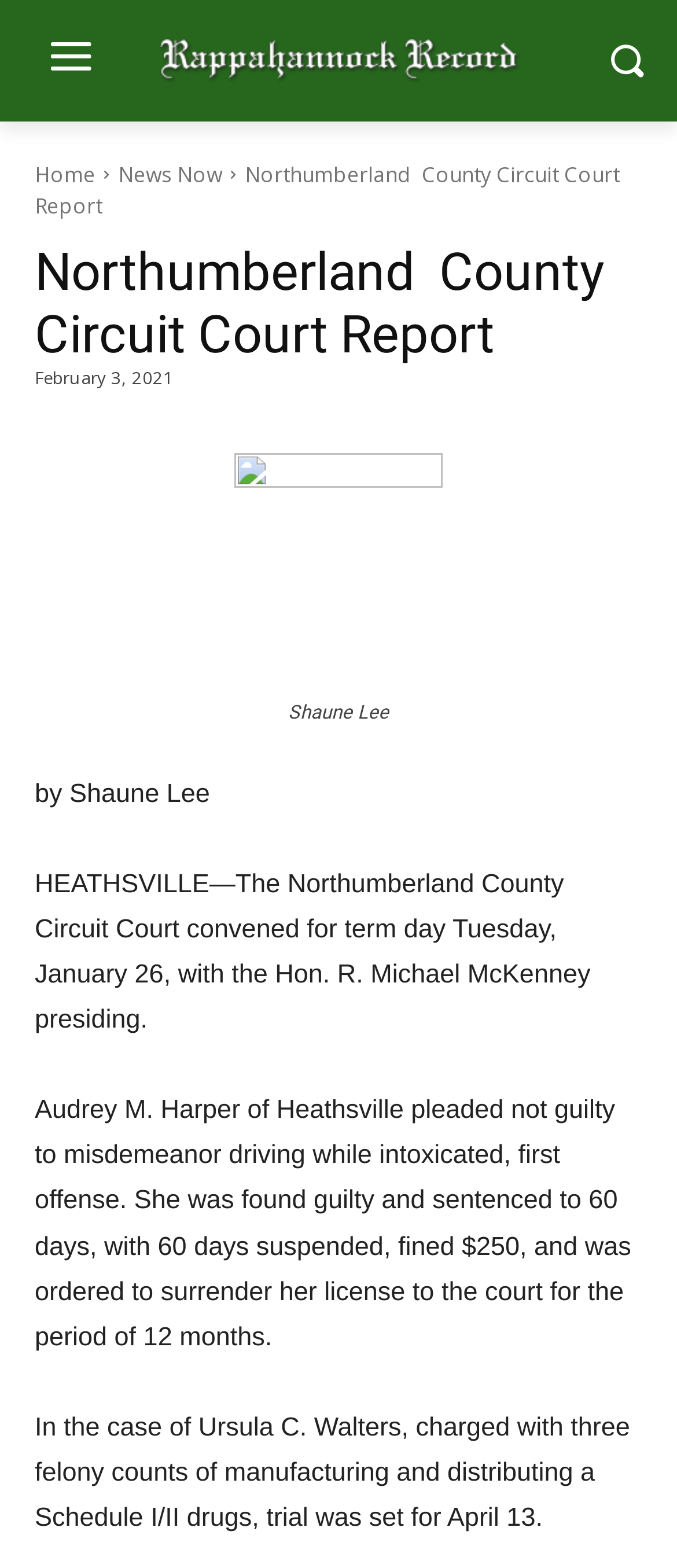Please find and generate the text of the main heading on the webpage.

Northumberland  County Circuit Court Report